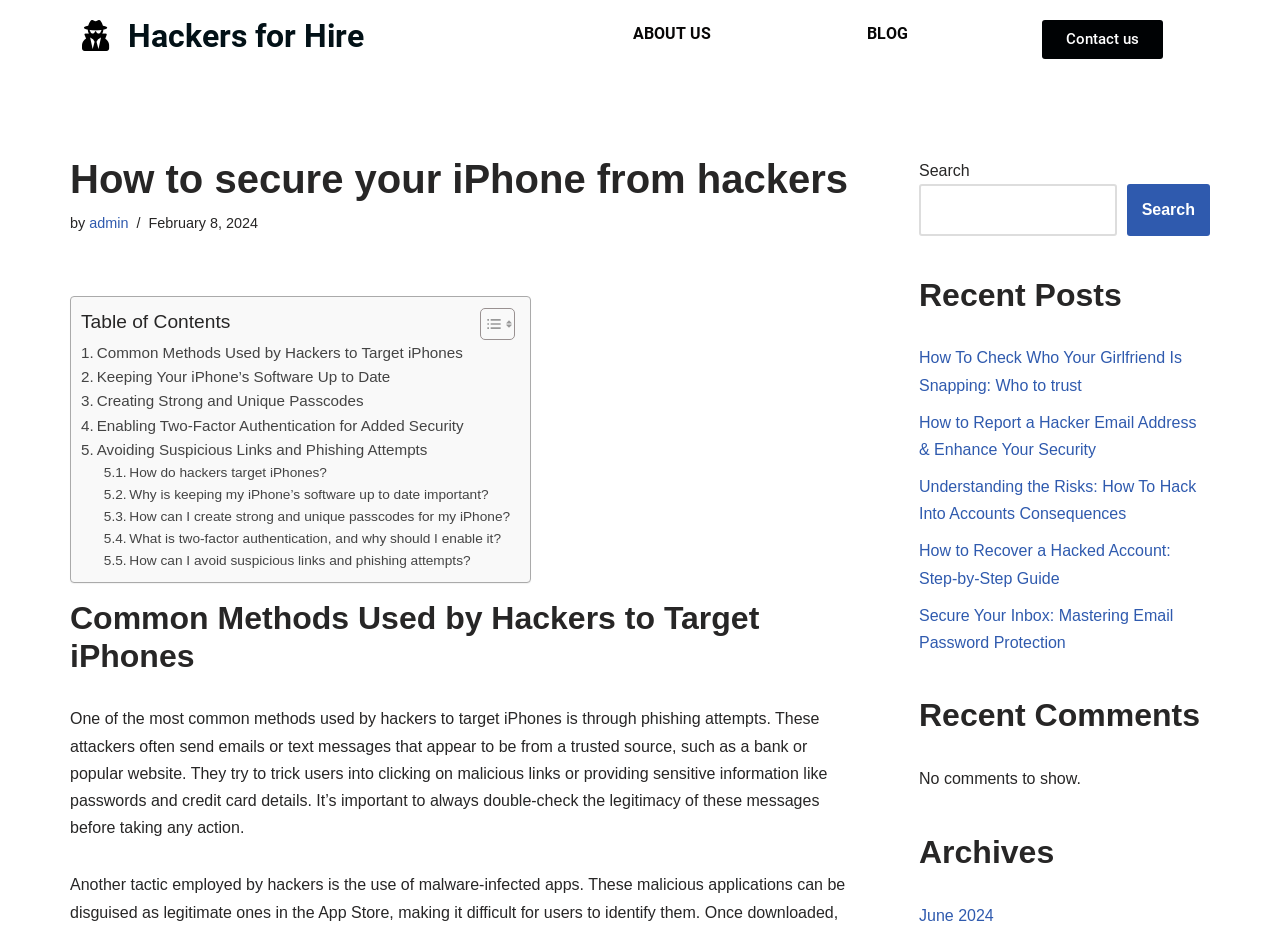Determine the bounding box coordinates of the target area to click to execute the following instruction: "Check 'Recent Posts'."

[0.718, 0.298, 0.945, 0.34]